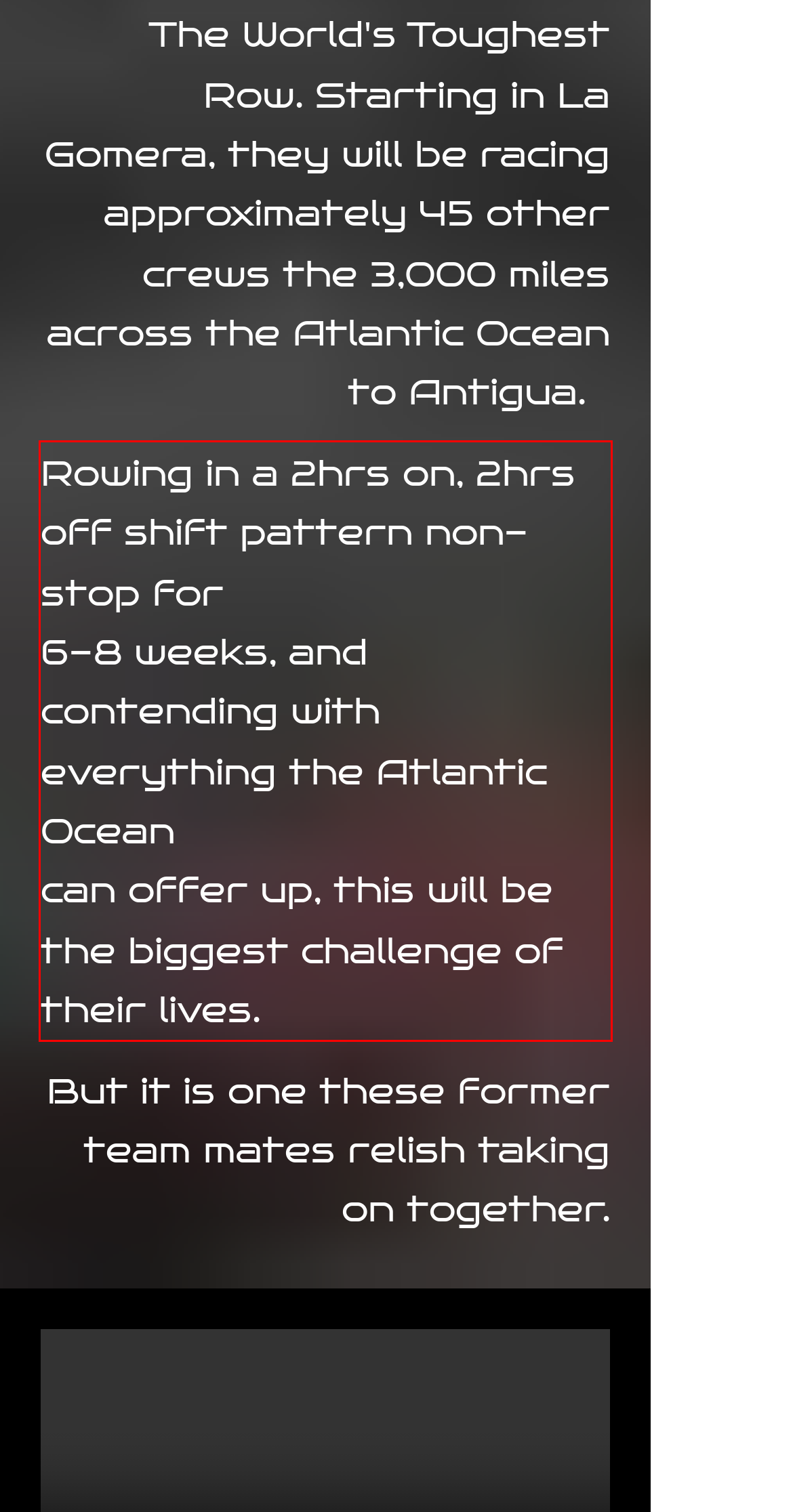Please look at the webpage screenshot and extract the text enclosed by the red bounding box.

Rowing in a 2hrs on, 2hrs off shift pattern non-stop for 6-8 weeks, and contending with everything the Atlantic Ocean can offer up, this will be the biggest challenge of their lives.